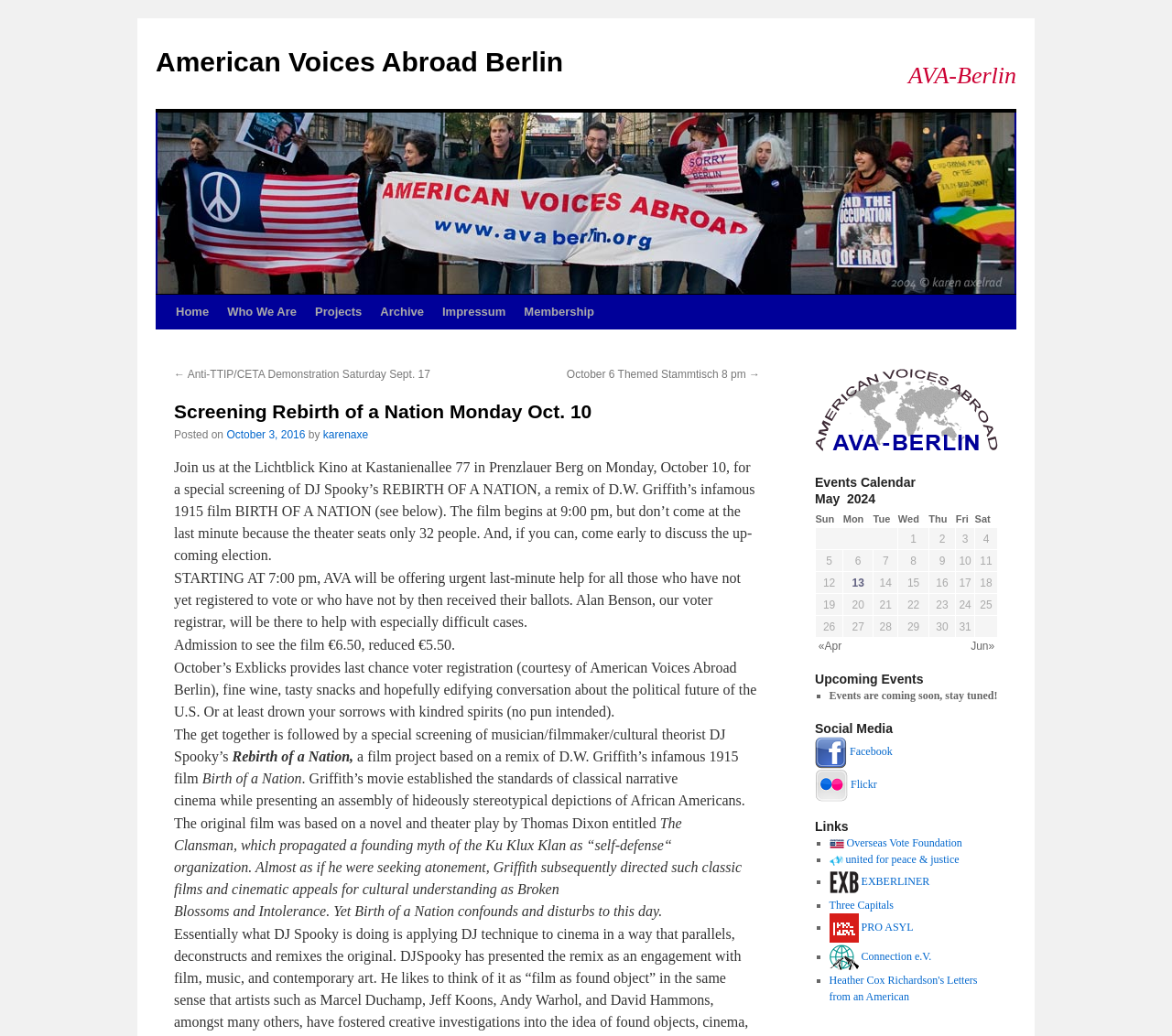Please find the bounding box coordinates of the element that needs to be clicked to perform the following instruction: "Click the 'Membership' link". The bounding box coordinates should be four float numbers between 0 and 1, represented as [left, top, right, bottom].

[0.439, 0.284, 0.515, 0.318]